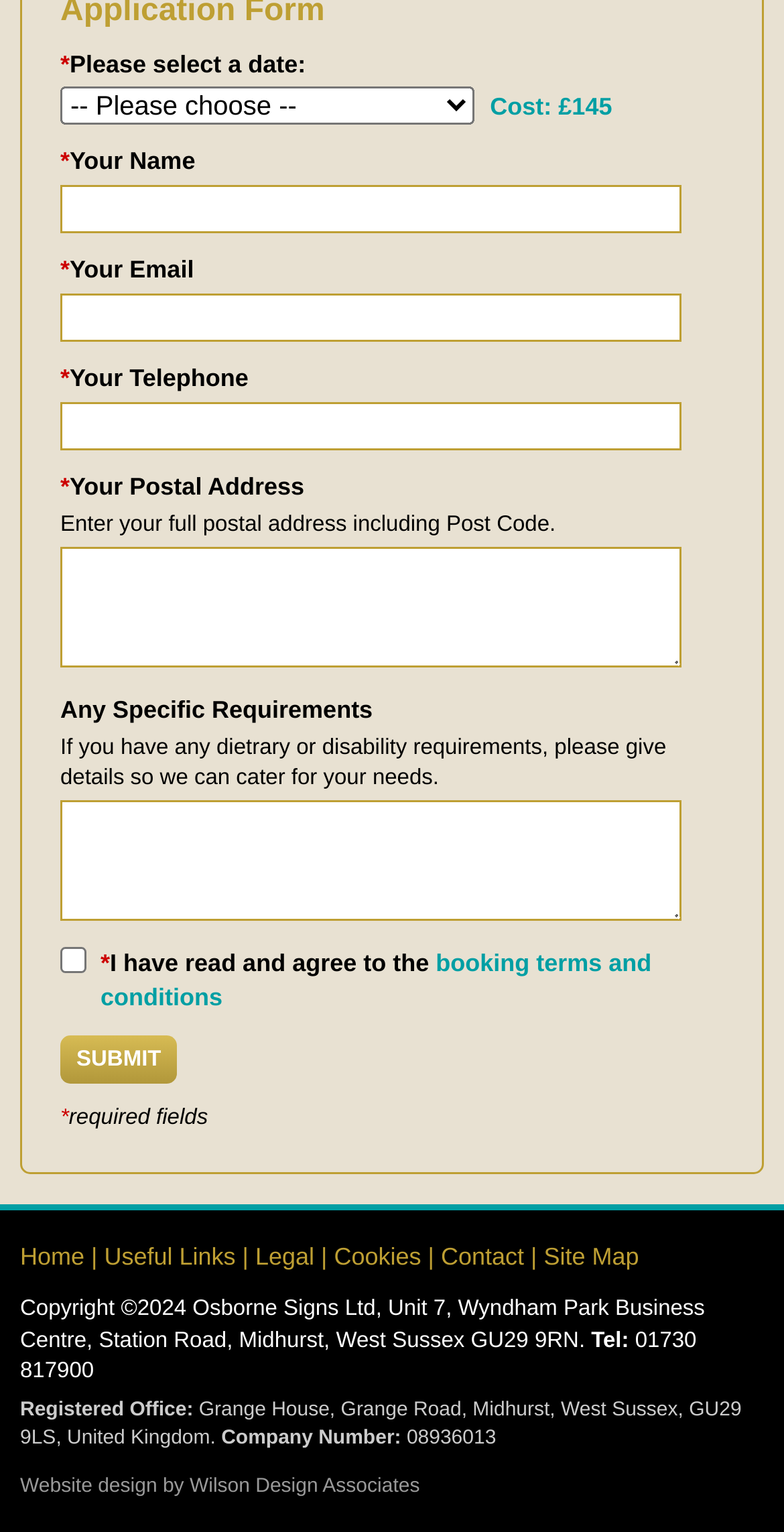Determine the bounding box coordinates of the target area to click to execute the following instruction: "Click the submit button."

[0.077, 0.676, 0.226, 0.707]